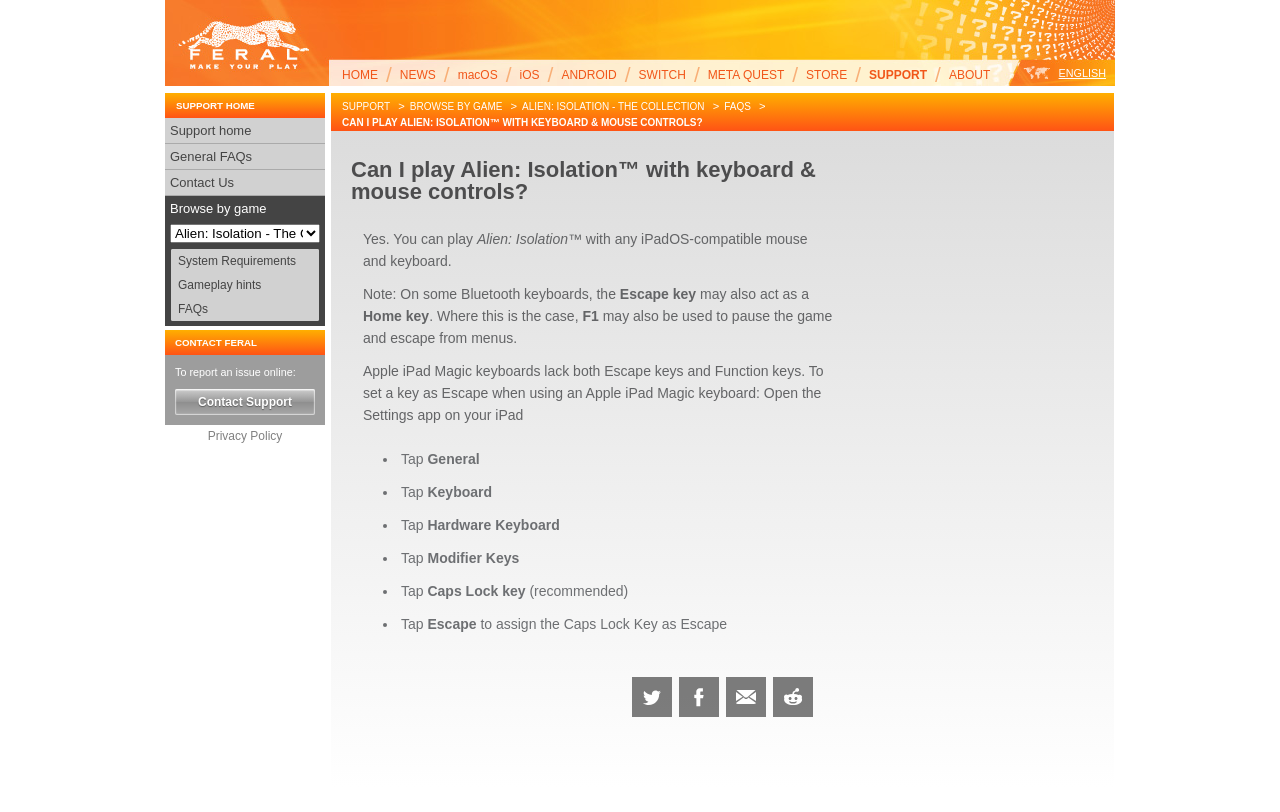Please specify the bounding box coordinates in the format (top-left x, top-left y, bottom-right x, bottom-right y), with values ranging from 0 to 1. Identify the bounding box for the UI component described as follows: Browse by game

[0.32, 0.124, 0.393, 0.139]